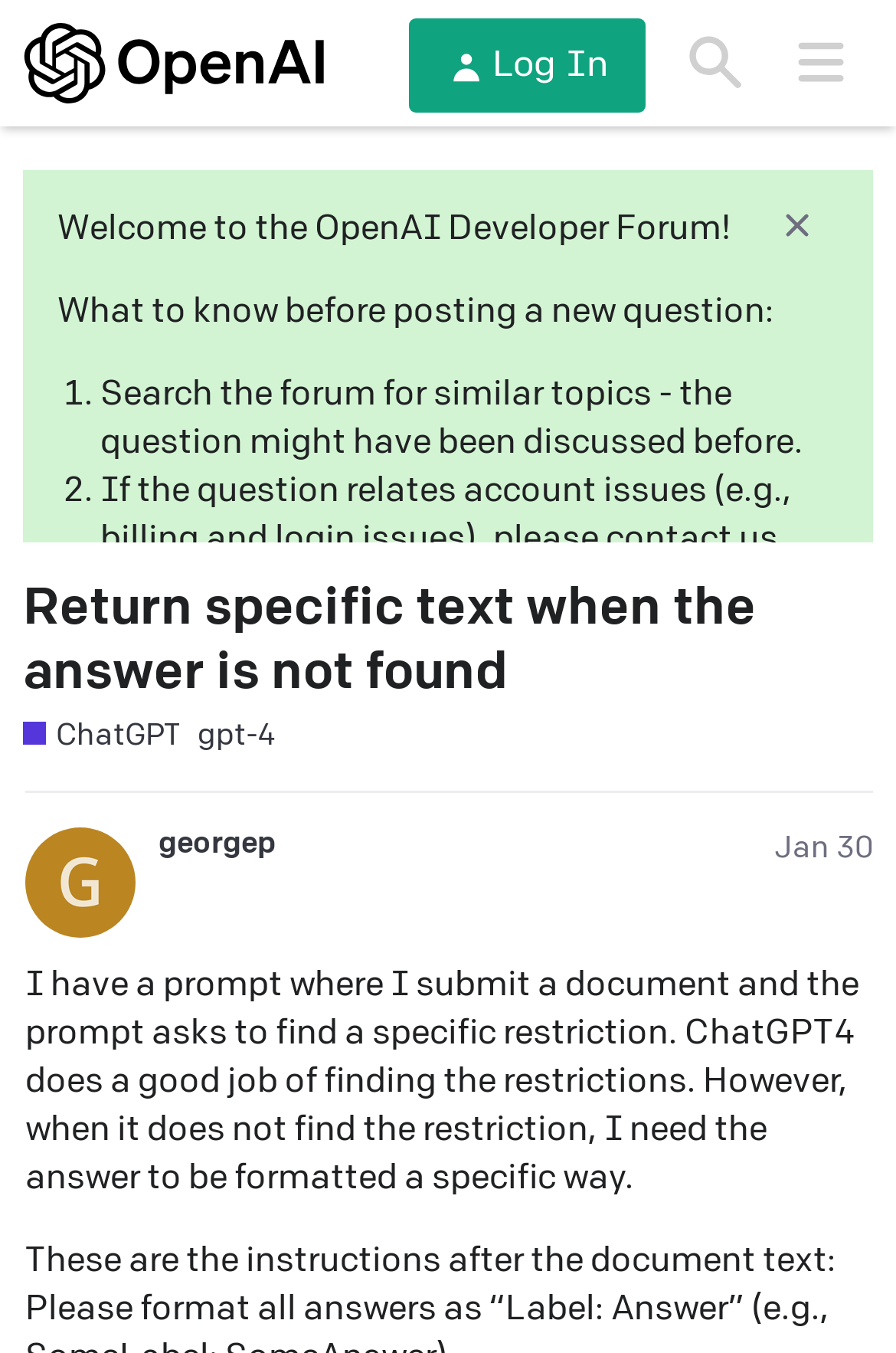Locate and extract the text of the main heading on the webpage.

Return specific text when the answer is not found